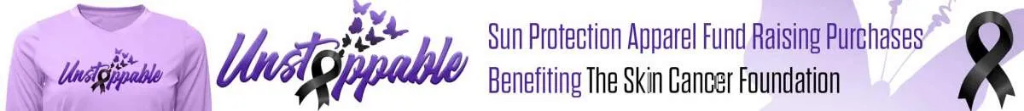Provide a thorough and detailed caption for the image.

This image features a promotional design for sun protection apparel, highlighting a fundraising initiative benefiting The Skin Cancer Foundation. The apparel is depicted with the word "Unstoppable," accompanied by a cluster of purple butterflies, symbolizing resilience and hope. The design incorporates a sleek purple color palette, emphasizing awareness and support for skin cancer prevention. Accompanying the graphic is a message indicating that purchases made contribute to important fundraising efforts aimed at combating skin cancer, underscoring the dual purpose of style and advocacy in this apparel line.